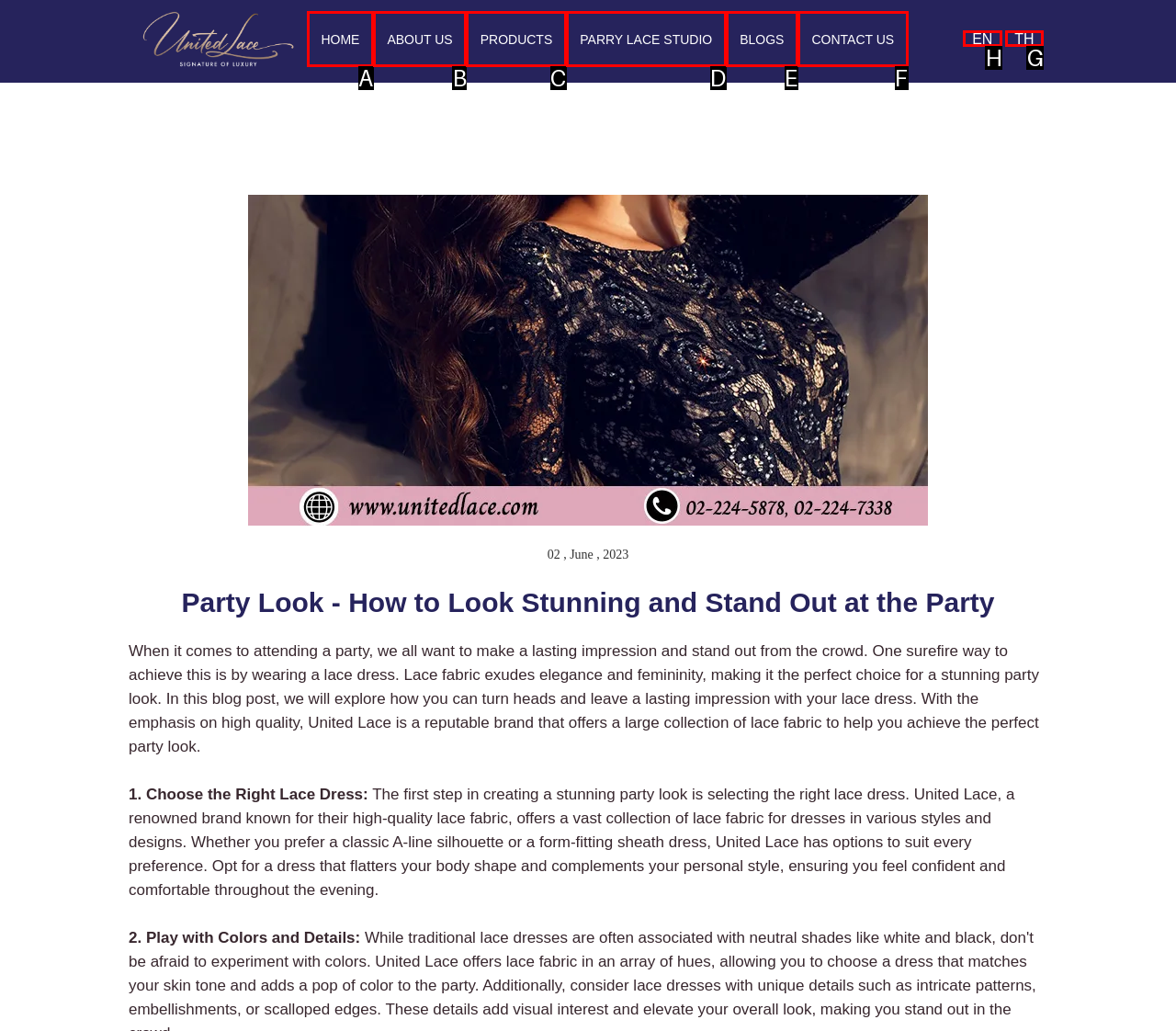For the given instruction: select English language, determine which boxed UI element should be clicked. Answer with the letter of the corresponding option directly.

H